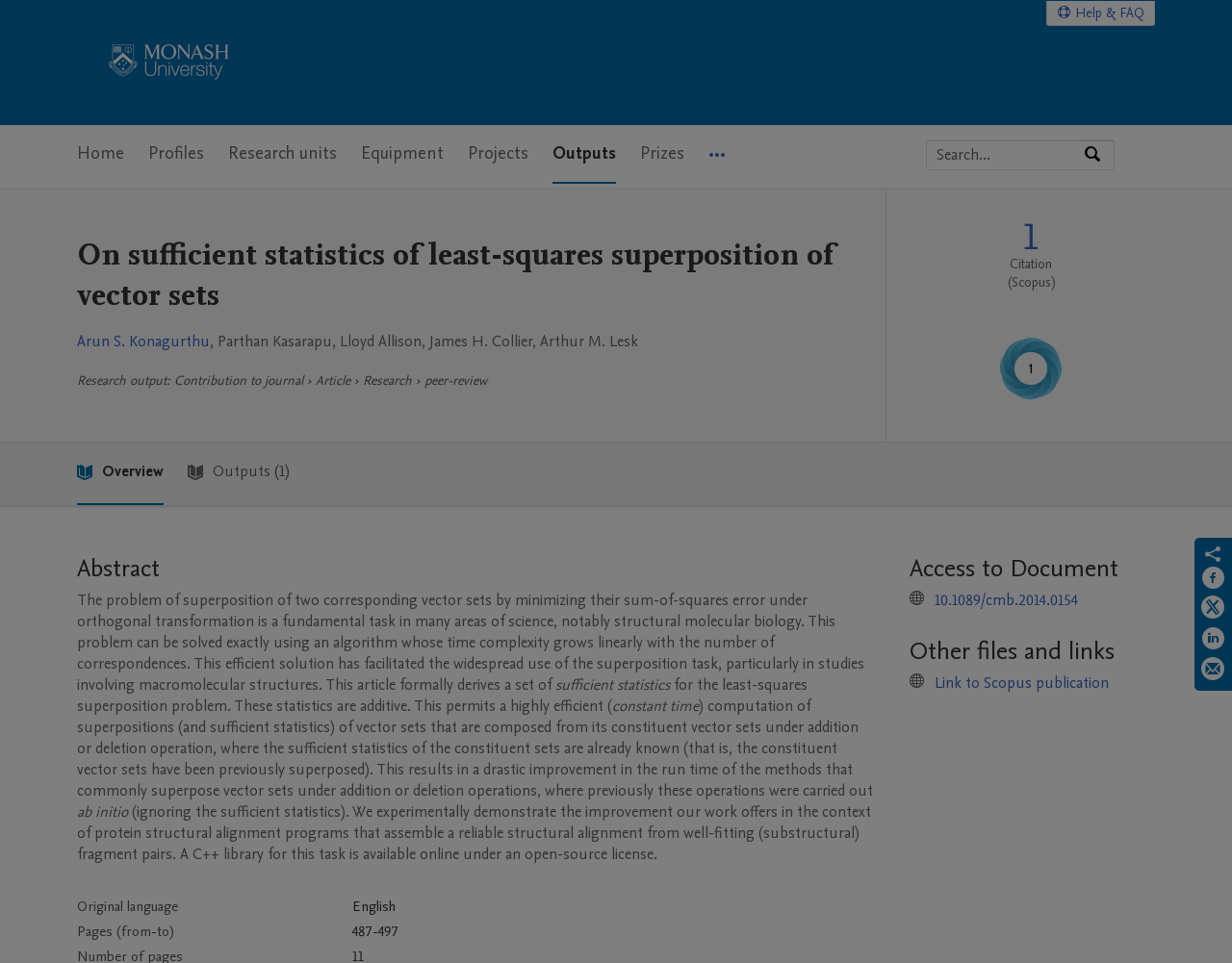What is the purpose of the 'Share' links?
Refer to the screenshot and respond with a concise word or phrase.

To share the publication